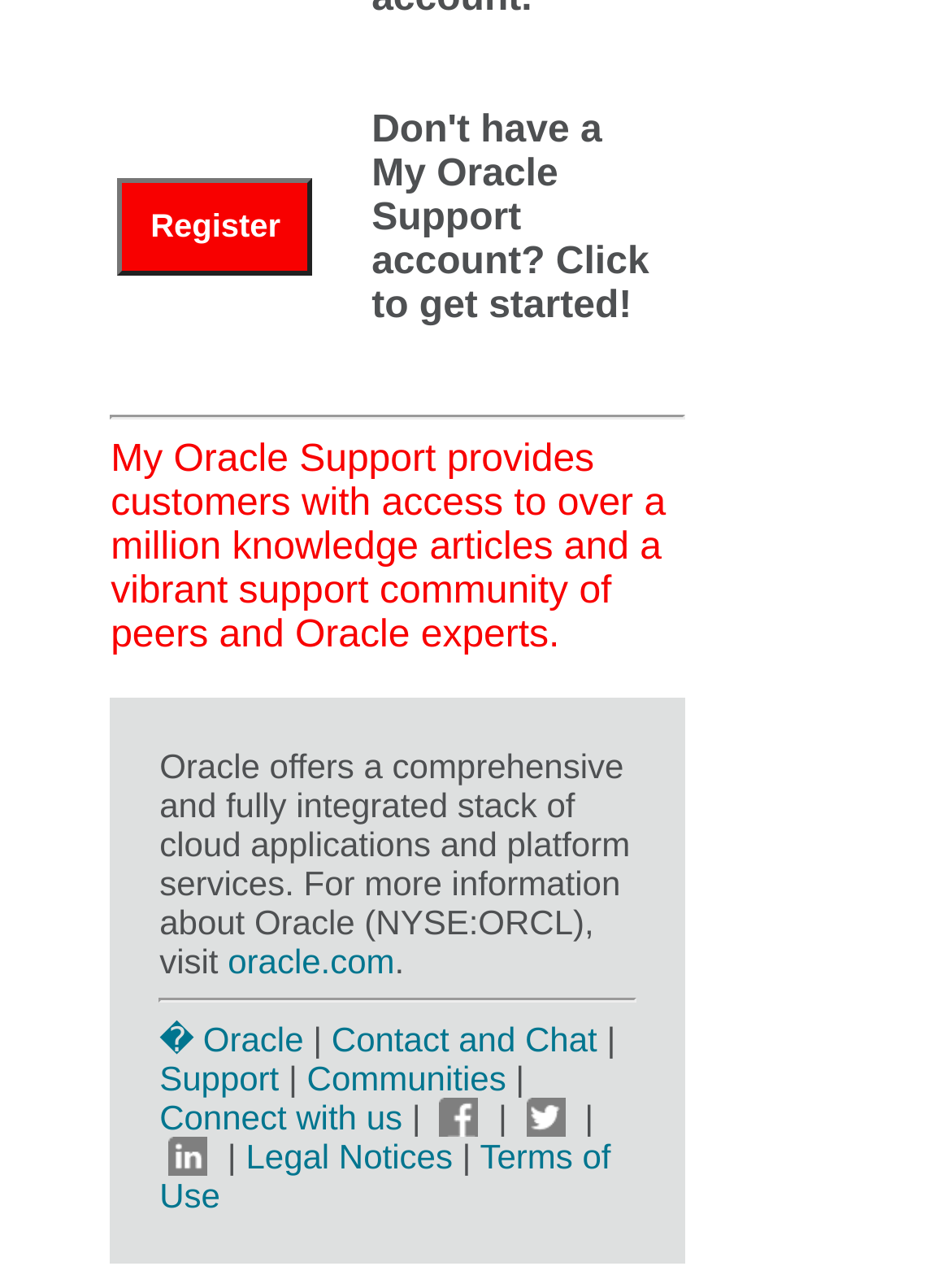Determine the bounding box coordinates for the UI element described. Format the coordinates as (top-left x, top-left y, bottom-right x, bottom-right y) and ensure all values are between 0 and 1. Element description: Terms of Use

[0.168, 0.883, 0.642, 0.943]